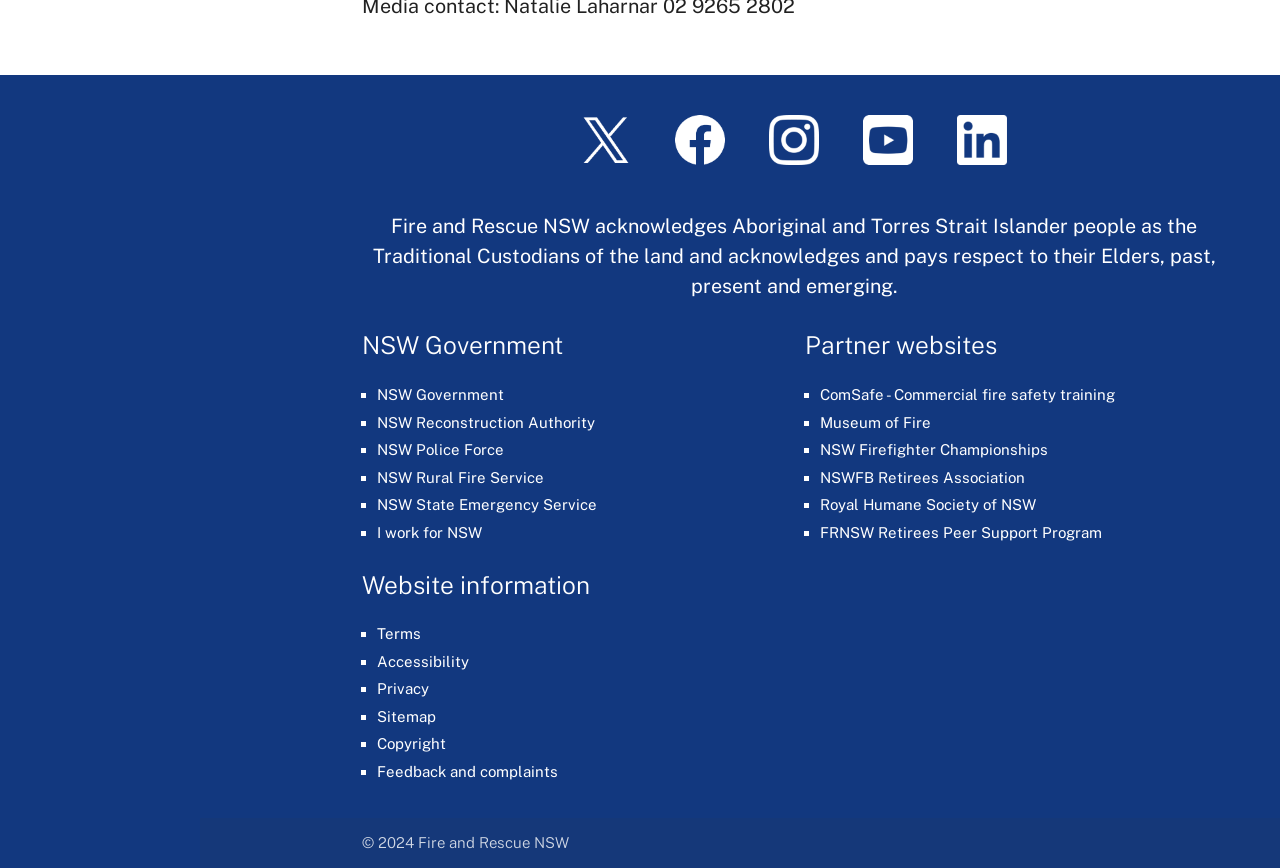Show the bounding box coordinates for the HTML element as described: "alt="X (Twitter)"".

[0.438, 0.197, 0.509, 0.217]